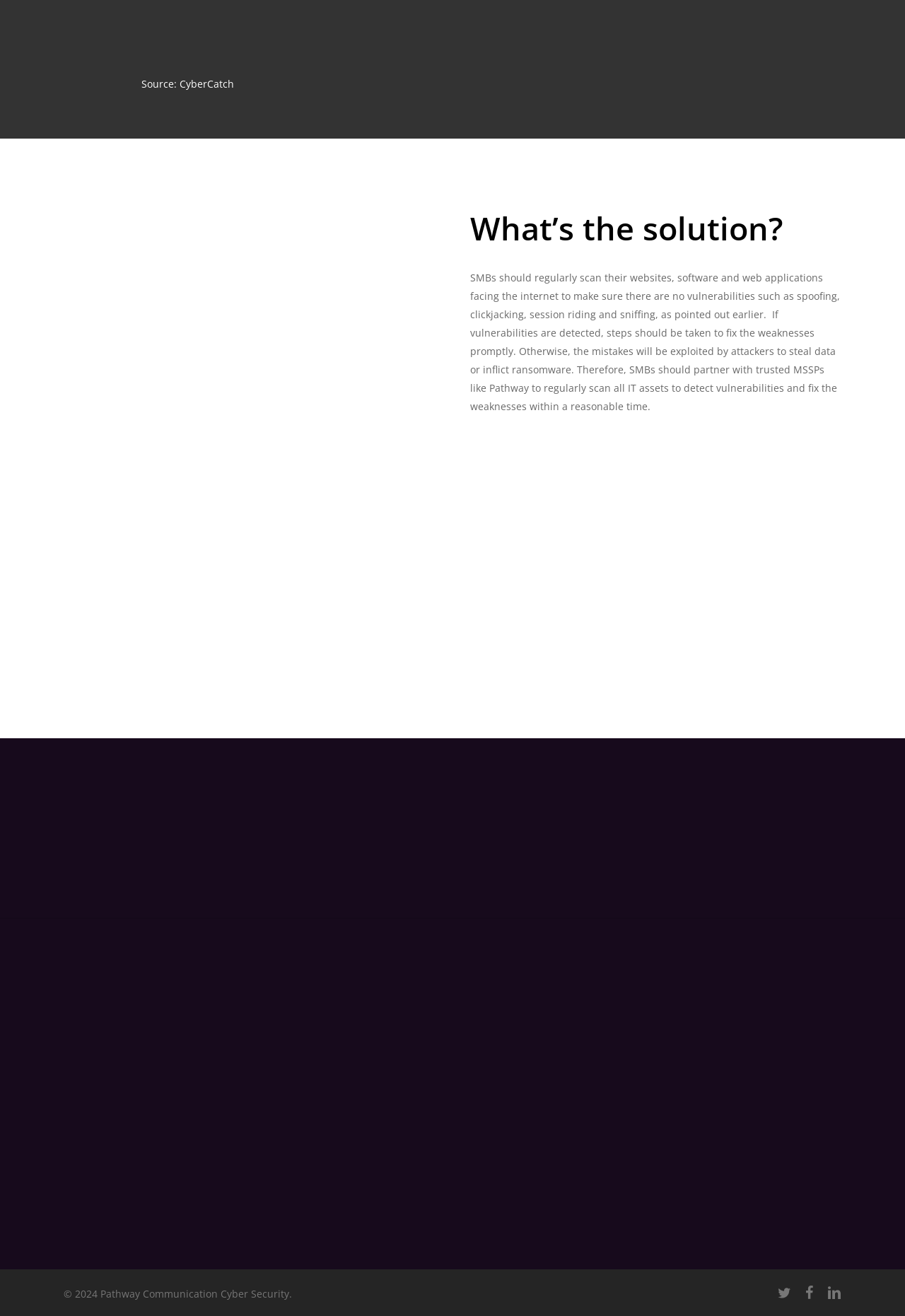Given the description of a UI element: "Professional Services", identify the bounding box coordinates of the matching element in the webpage screenshot.

[0.31, 0.88, 0.406, 0.889]